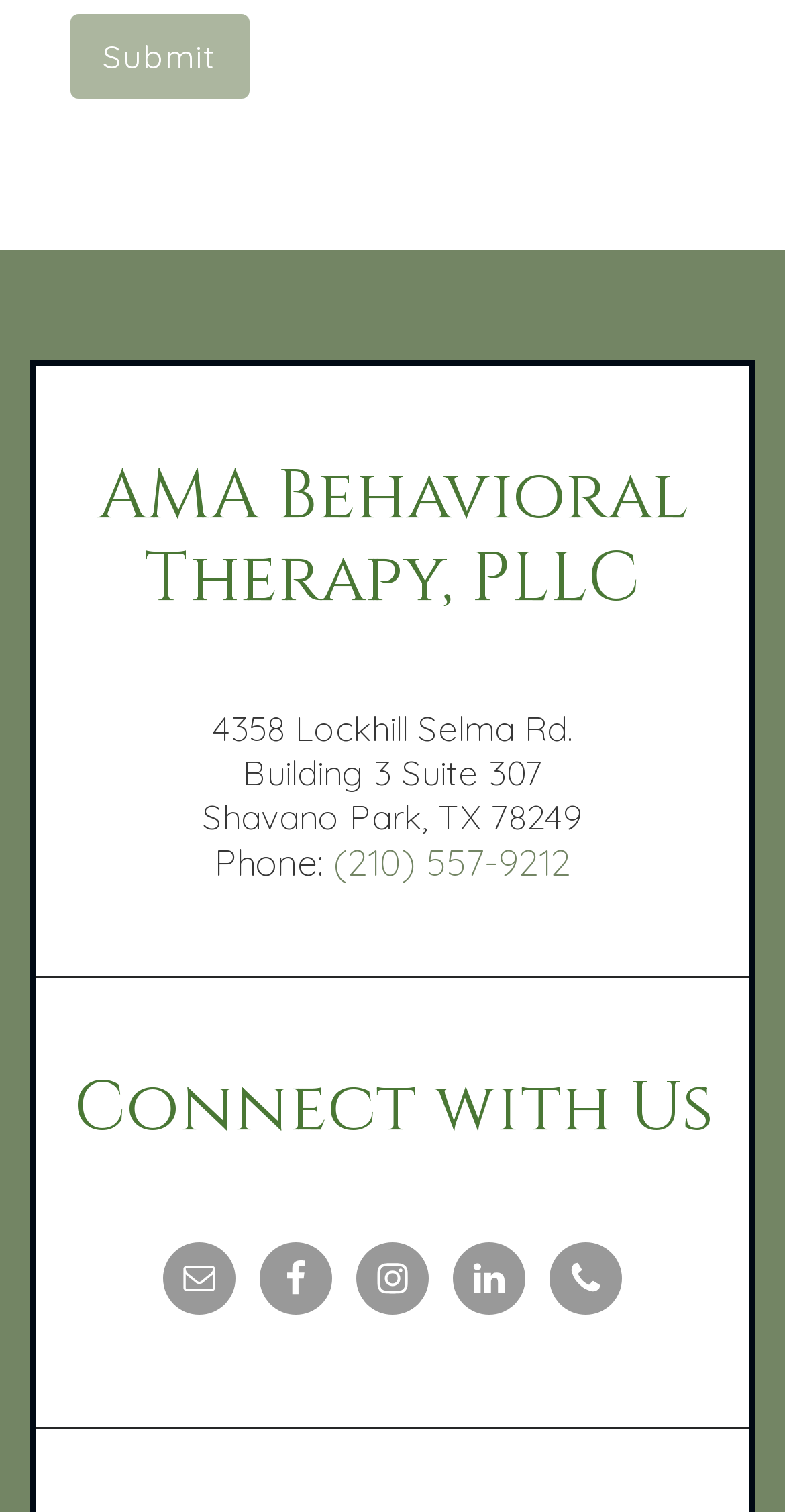What is the name of the therapy center?
Could you give a comprehensive explanation in response to this question?

The name of the therapy center can be found in the heading element at the top of the webpage, which reads 'AMA Behavioral Therapy, PLLC'.